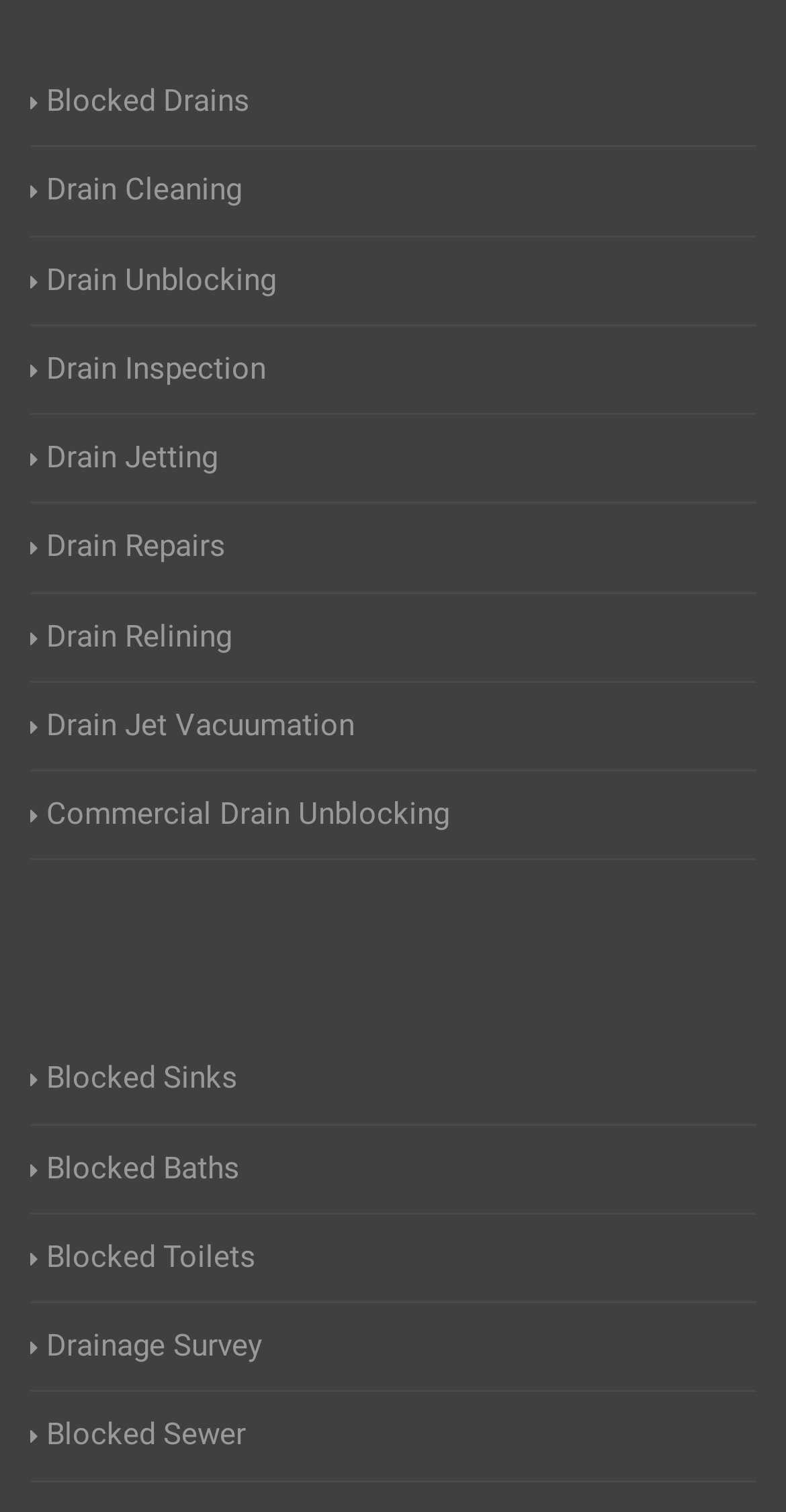What is the last service listed for drains?
Answer with a single word or short phrase according to what you see in the image.

Drain Jet Vacuumation